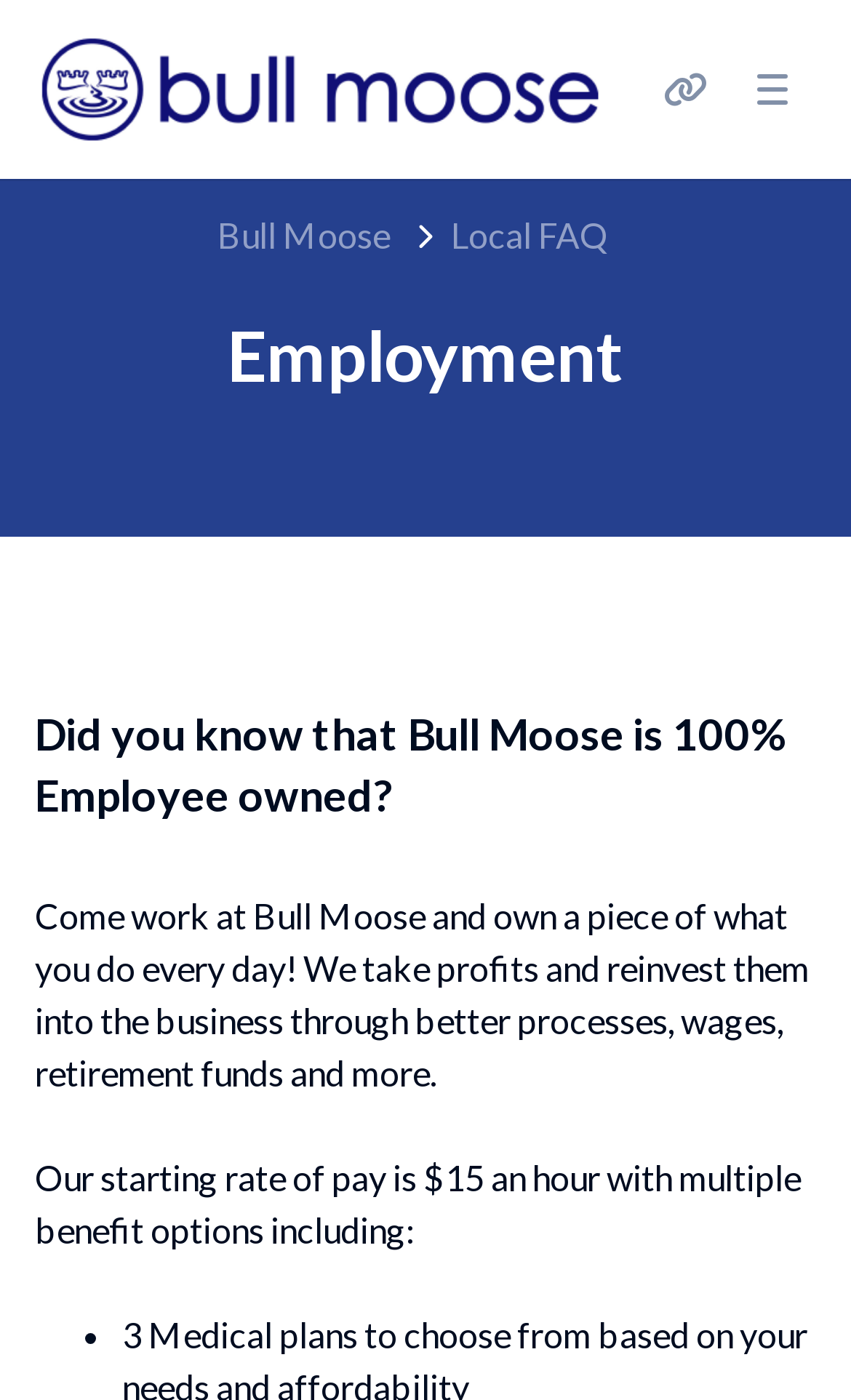What is the main topic of this webpage?
Use the image to give a comprehensive and detailed response to the question.

Based on the webpage's content, including the heading 'Employment' and the text 'Come work at Bull Moose and own a piece of what you do every day!', it is clear that the main topic of this webpage is employment opportunities at Bull Moose.